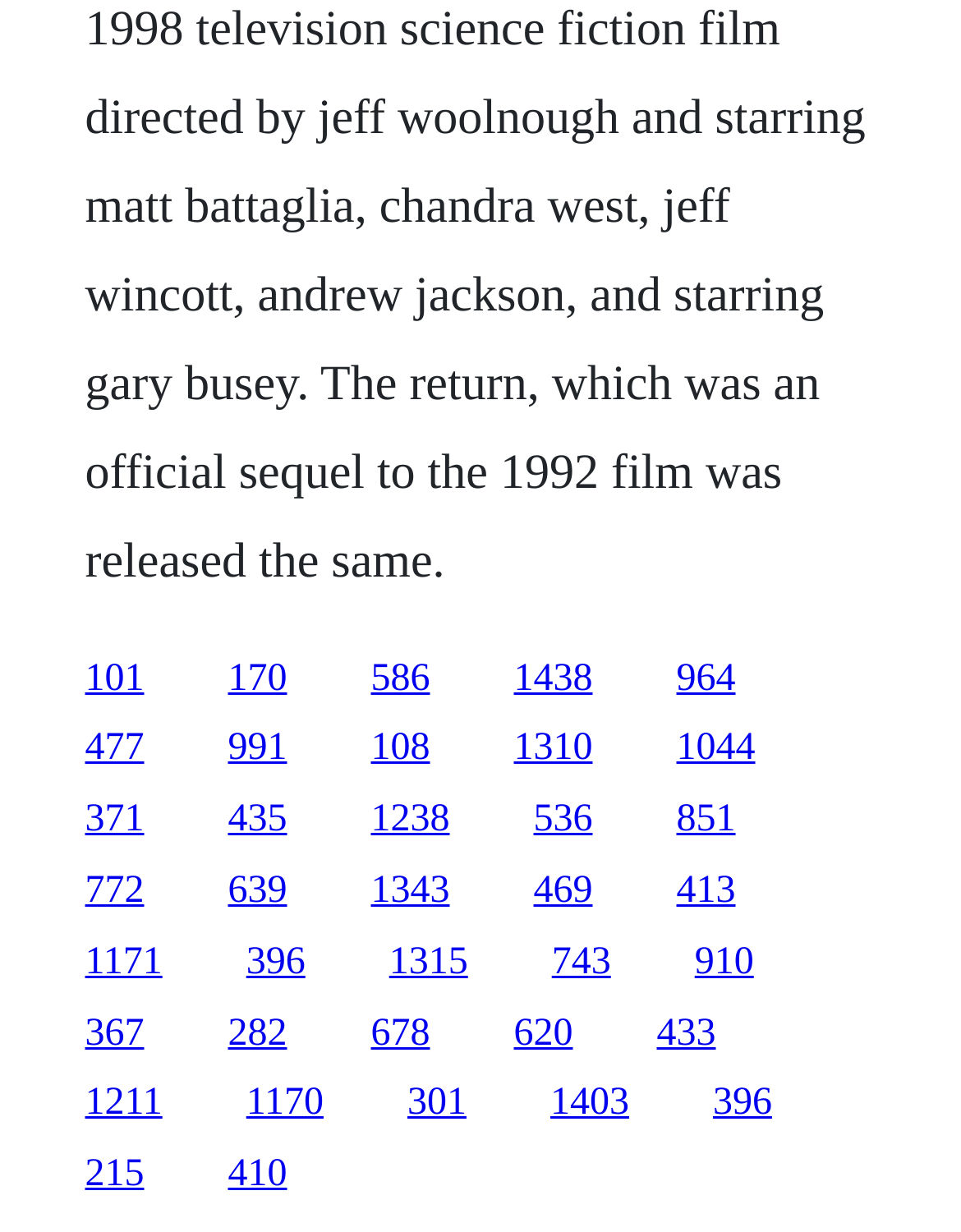Identify the bounding box for the described UI element: "678".

[0.386, 0.821, 0.447, 0.855]